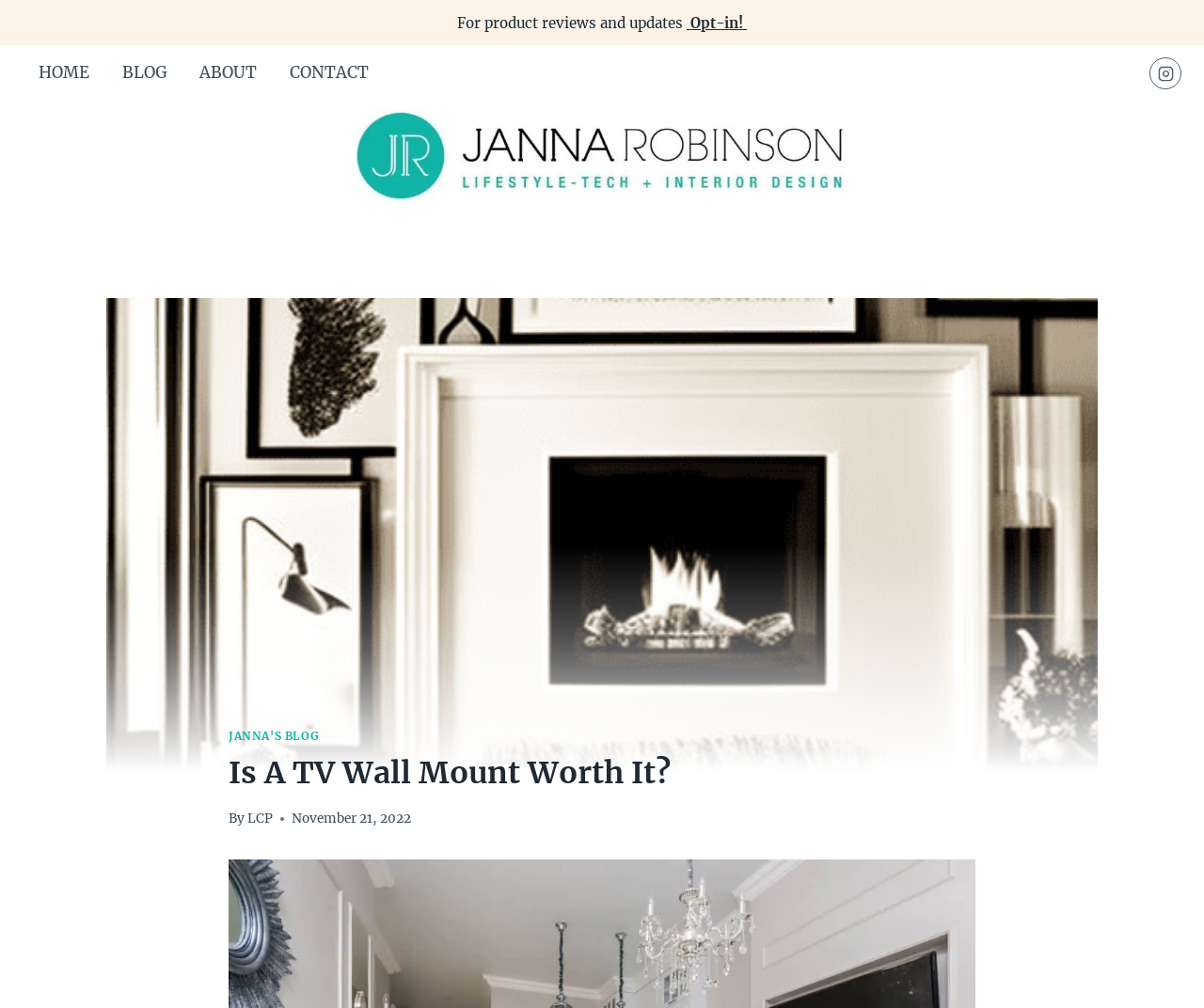Find the bounding box coordinates for the HTML element specified by: "Janna's Blog".

[0.19, 0.723, 0.265, 0.737]